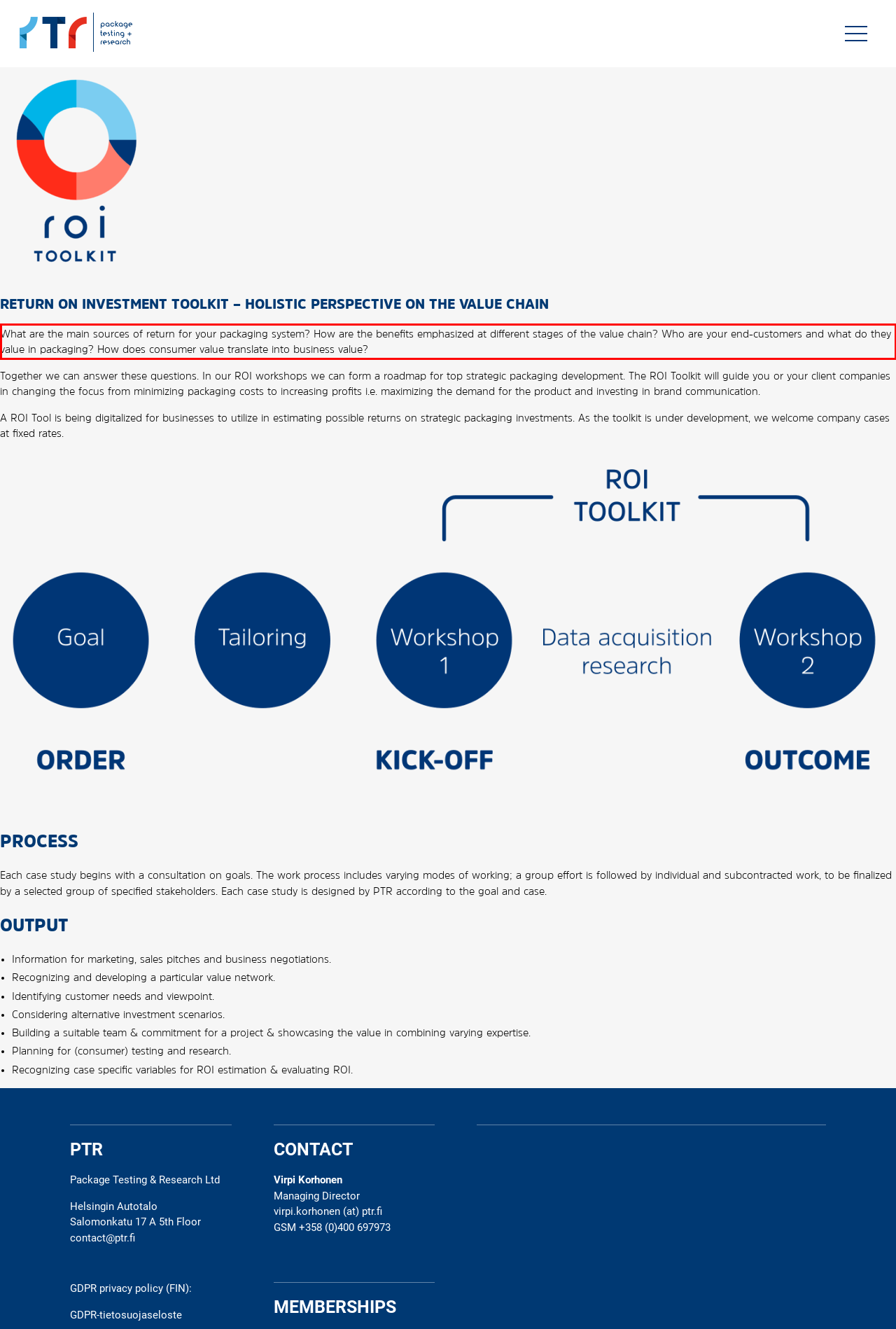The screenshot you have been given contains a UI element surrounded by a red rectangle. Use OCR to read and extract the text inside this red rectangle.

What are the main sources of return for your packaging system? How are the benefits emphasized at different stages of the value chain? Who are your end-customers and what do they value in packaging? How does consumer value translate into business value?